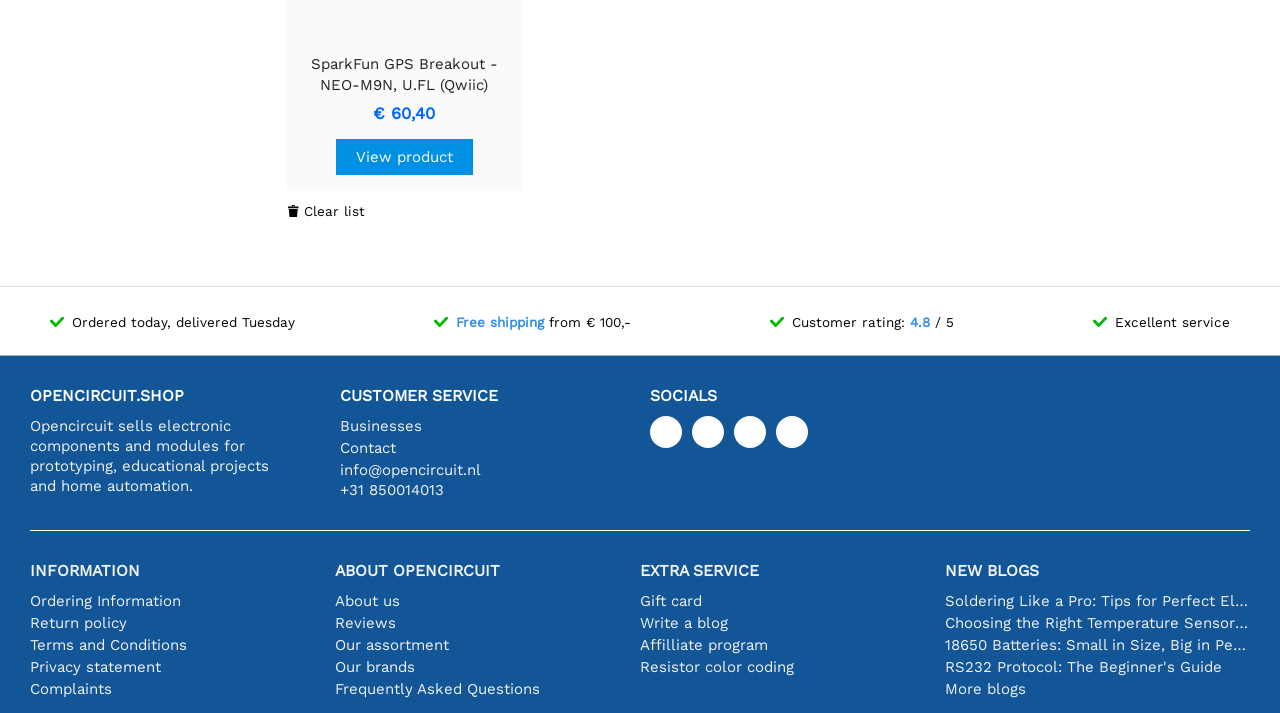Determine the coordinates of the bounding box for the clickable area needed to execute this instruction: "Read 'Soldering Like a Pro: Tips for Perfect Electronic Connections' blog".

[0.738, 0.829, 0.977, 0.857]